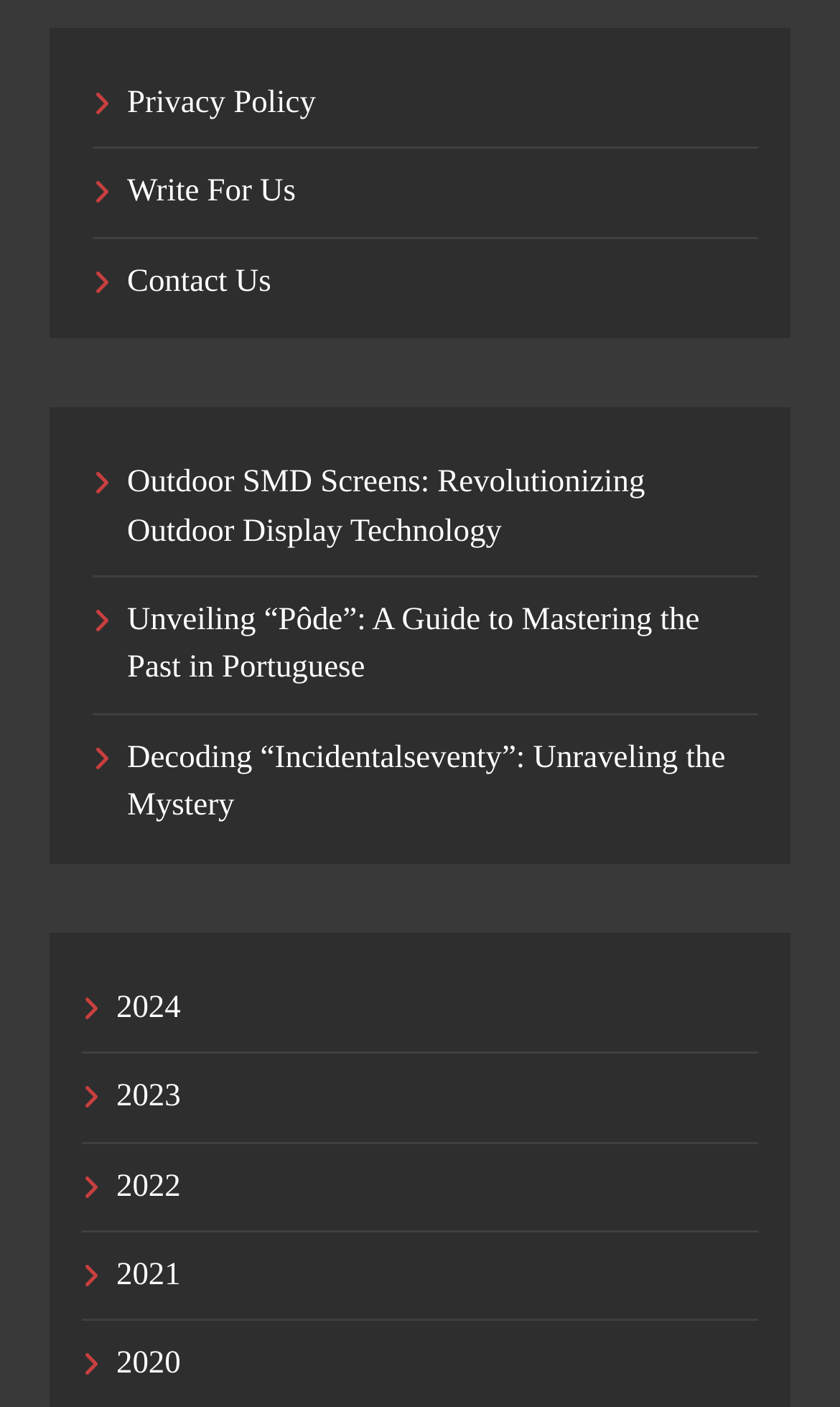Locate the bounding box coordinates of the element I should click to achieve the following instruction: "Contact the website team".

[0.151, 0.188, 0.323, 0.212]